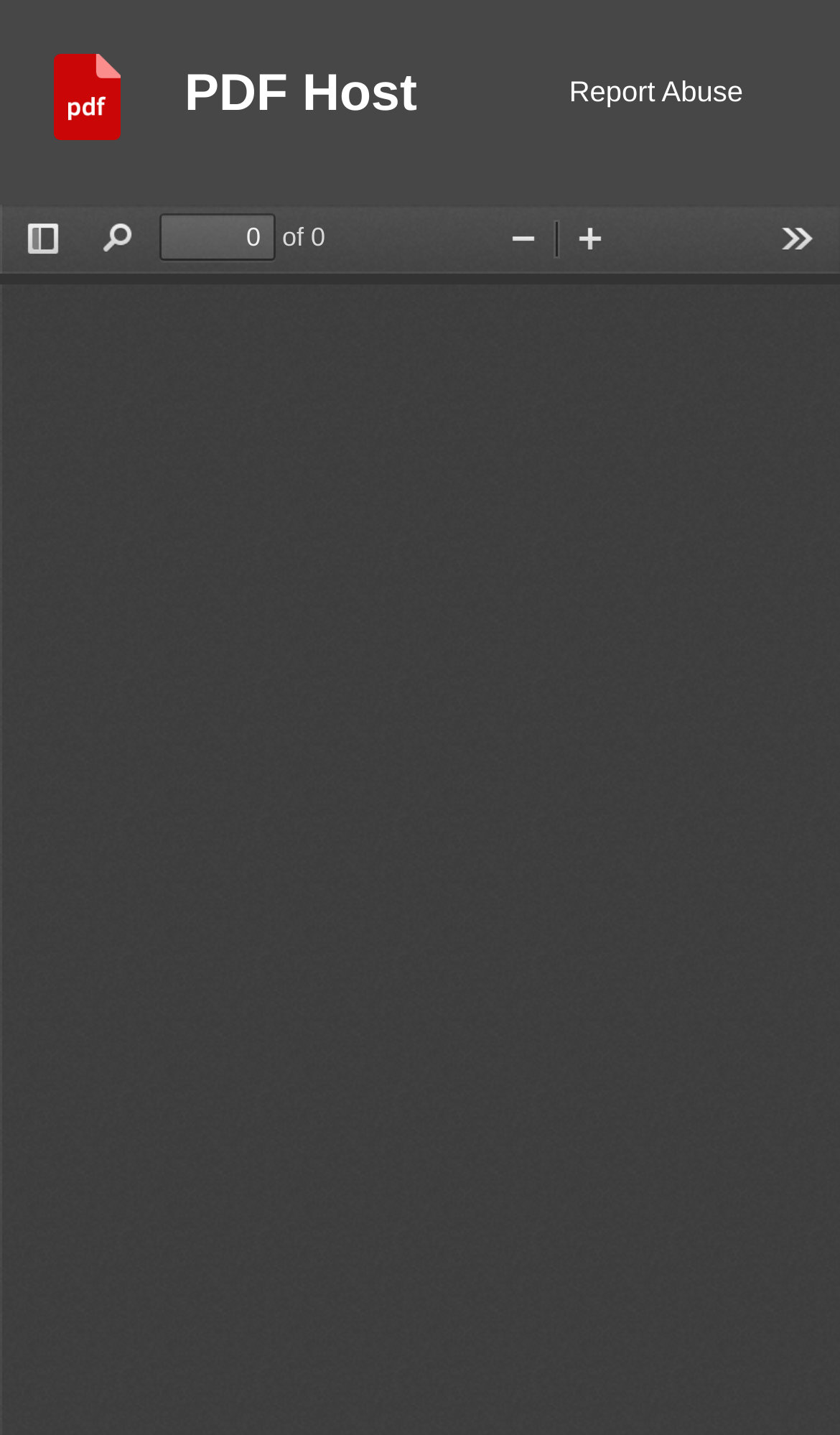Please analyze the image and provide a thorough answer to the question:
How many buttons are there in the sidebar?

There are four buttons in the sidebar, which are 'Toggle Sidebar', 'Find', 'Page', and 'Tools'. These buttons are located at the top left side of the webpage.